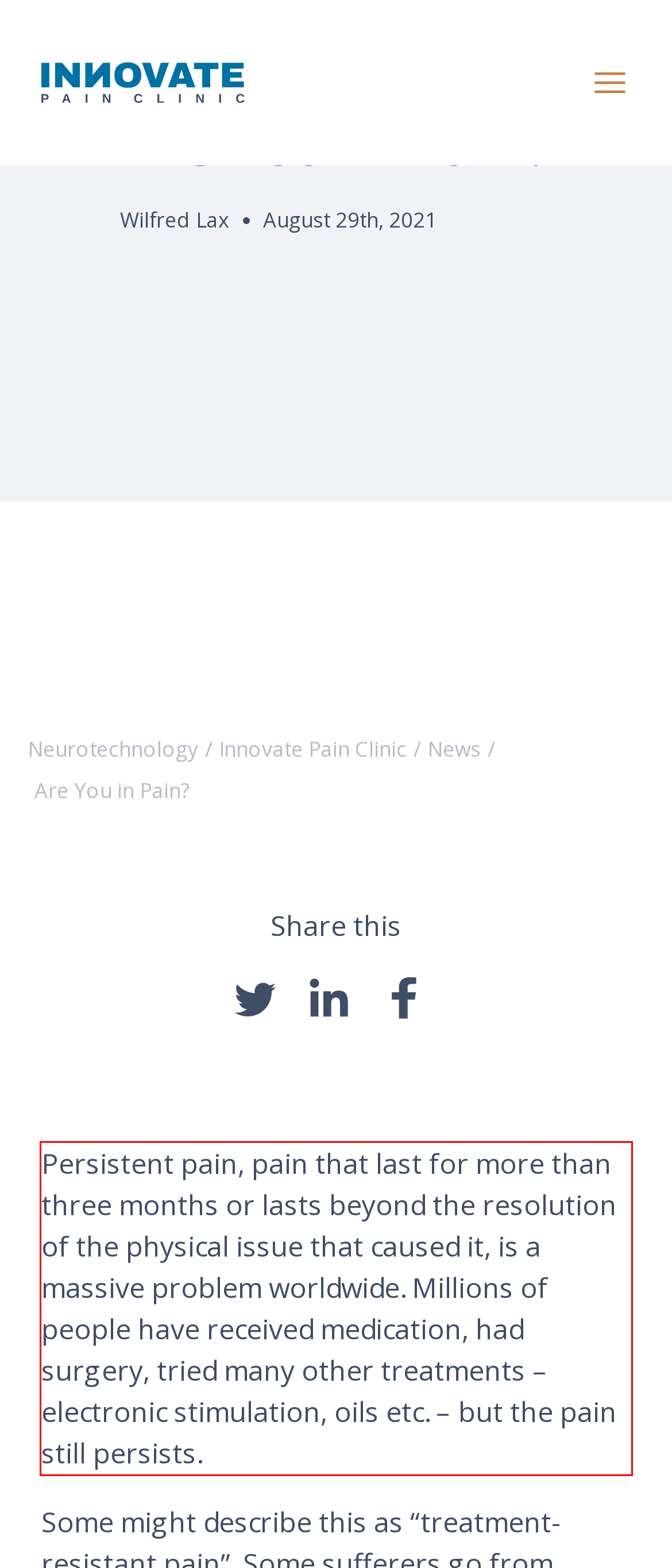Identify and extract the text within the red rectangle in the screenshot of the webpage.

Persistent pain, pain that last for more than three months or lasts beyond the resolution of the physical issue that caused it, is a massive problem worldwide. Millions of people have received medication, had surgery, tried many other treatments – electronic stimulation, oils etc. – but the pain still persists.